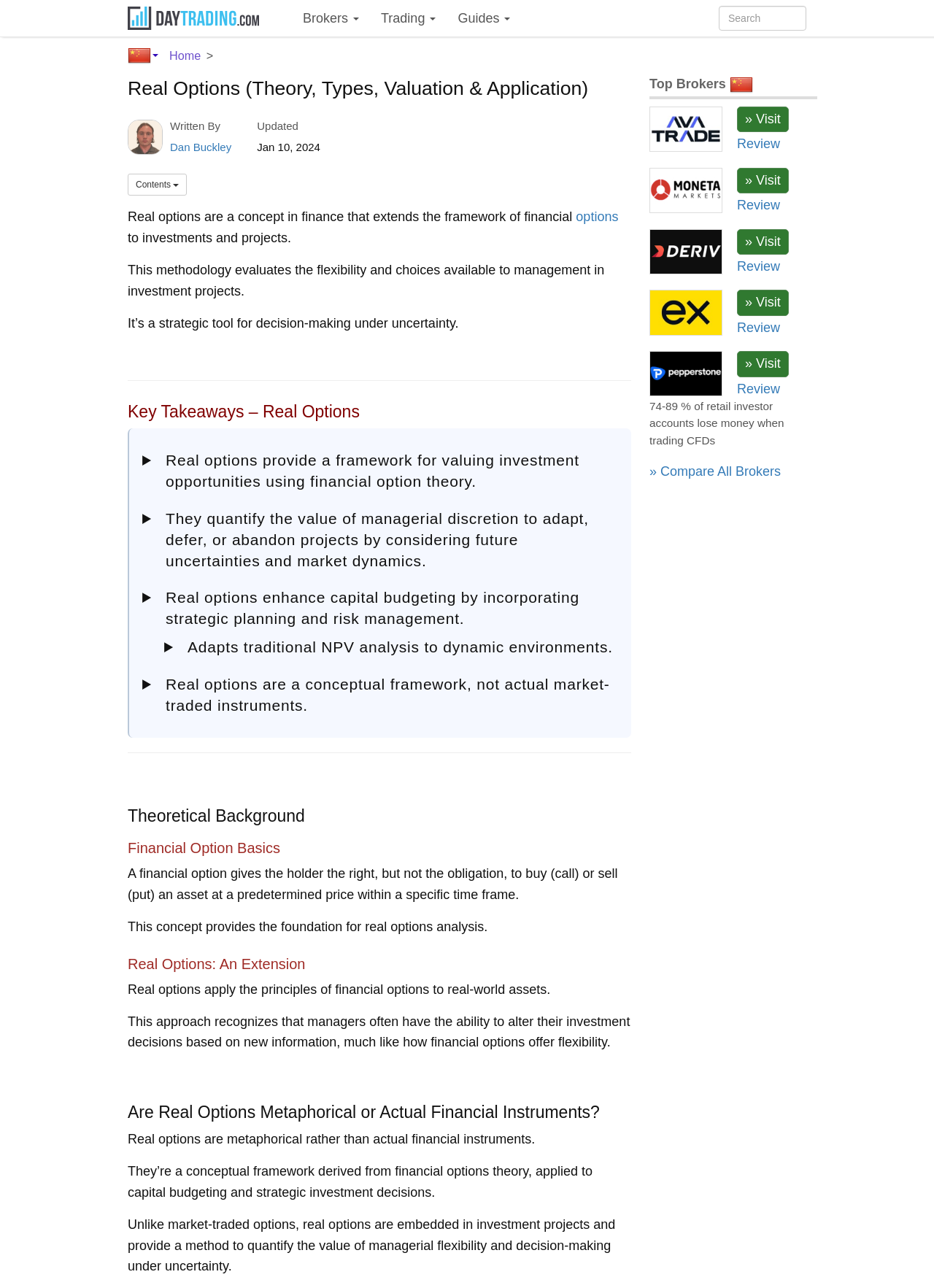Provide the bounding box coordinates of the area you need to click to execute the following instruction: "Visit the 'Home' page".

[0.181, 0.038, 0.215, 0.048]